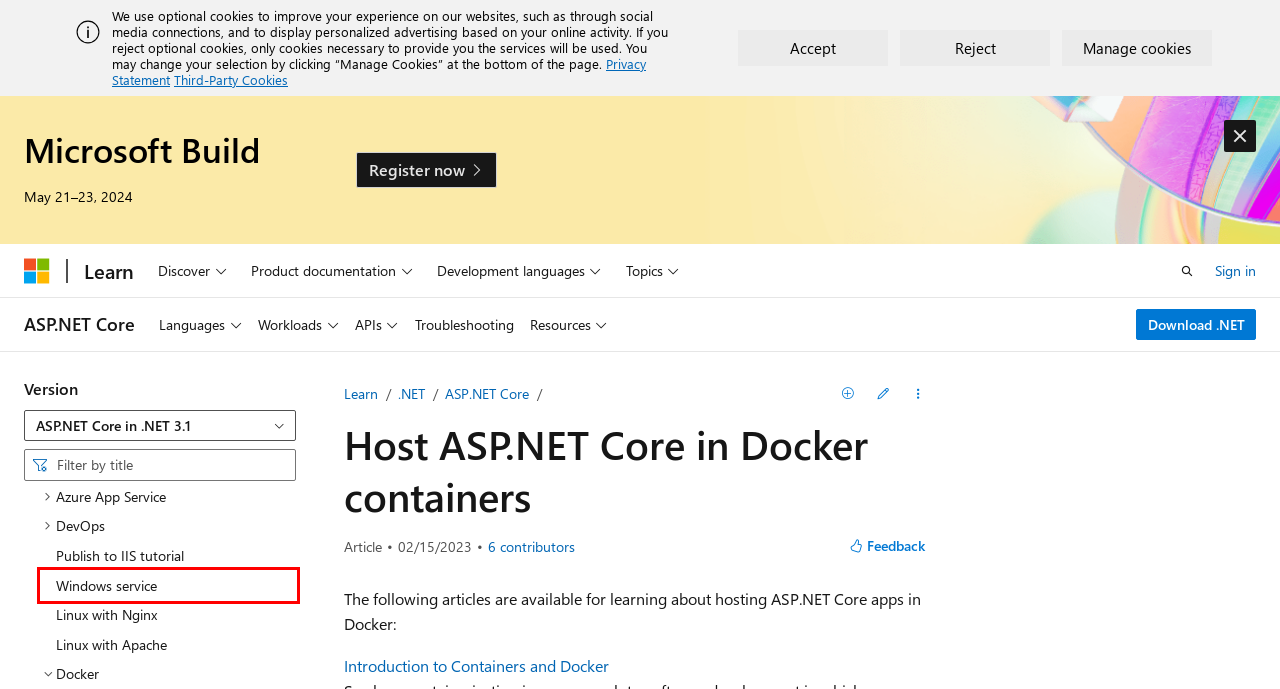Look at the given screenshot of a webpage with a red rectangle bounding box around a UI element. Pick the description that best matches the new webpage after clicking the element highlighted. The descriptions are:
A. Host ASP.NET Core on Linux with Apache | Microsoft Learn
B. Microsoft Learn: Build skills that open doors in your career
C. Host ASP.NET Core on Linux with Nginx | Microsoft Learn
D. Publish an ASP.NET Core app to IIS | Microsoft Learn
E. Host ASP.NET Core in a Windows Service | Microsoft Learn
F. ASP.NET Core Best Practices | Microsoft Learn
G. Your home for Microsoft Build
H. Your request has been blocked. This could be
                        due to several reasons.

E